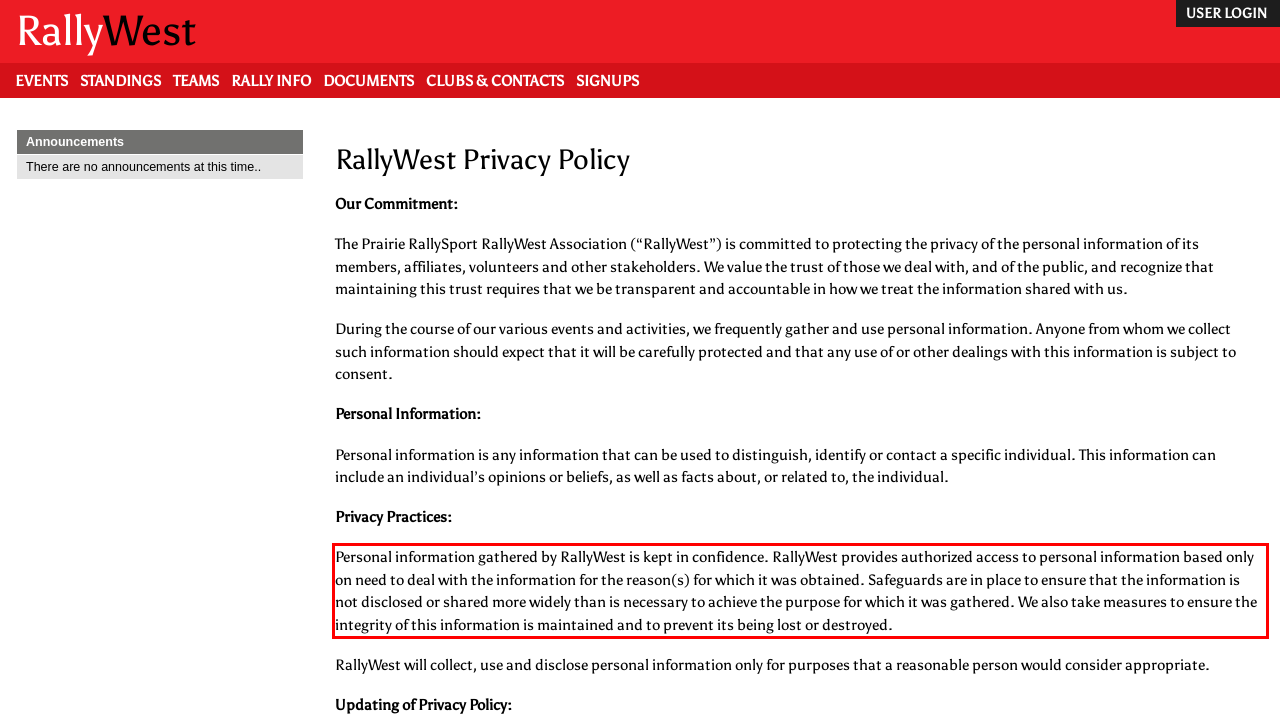Please examine the webpage screenshot and extract the text within the red bounding box using OCR.

Personal information gathered by RallyWest is kept in confidence. RallyWest provides authorized access to personal information based only on need to deal with the information for the reason(s) for which it was obtained. Safeguards are in place to ensure that the information is not disclosed or shared more widely than is necessary to achieve the purpose for which it was gathered. We also take measures to ensure the integrity of this information is maintained and to prevent its being lost or destroyed.